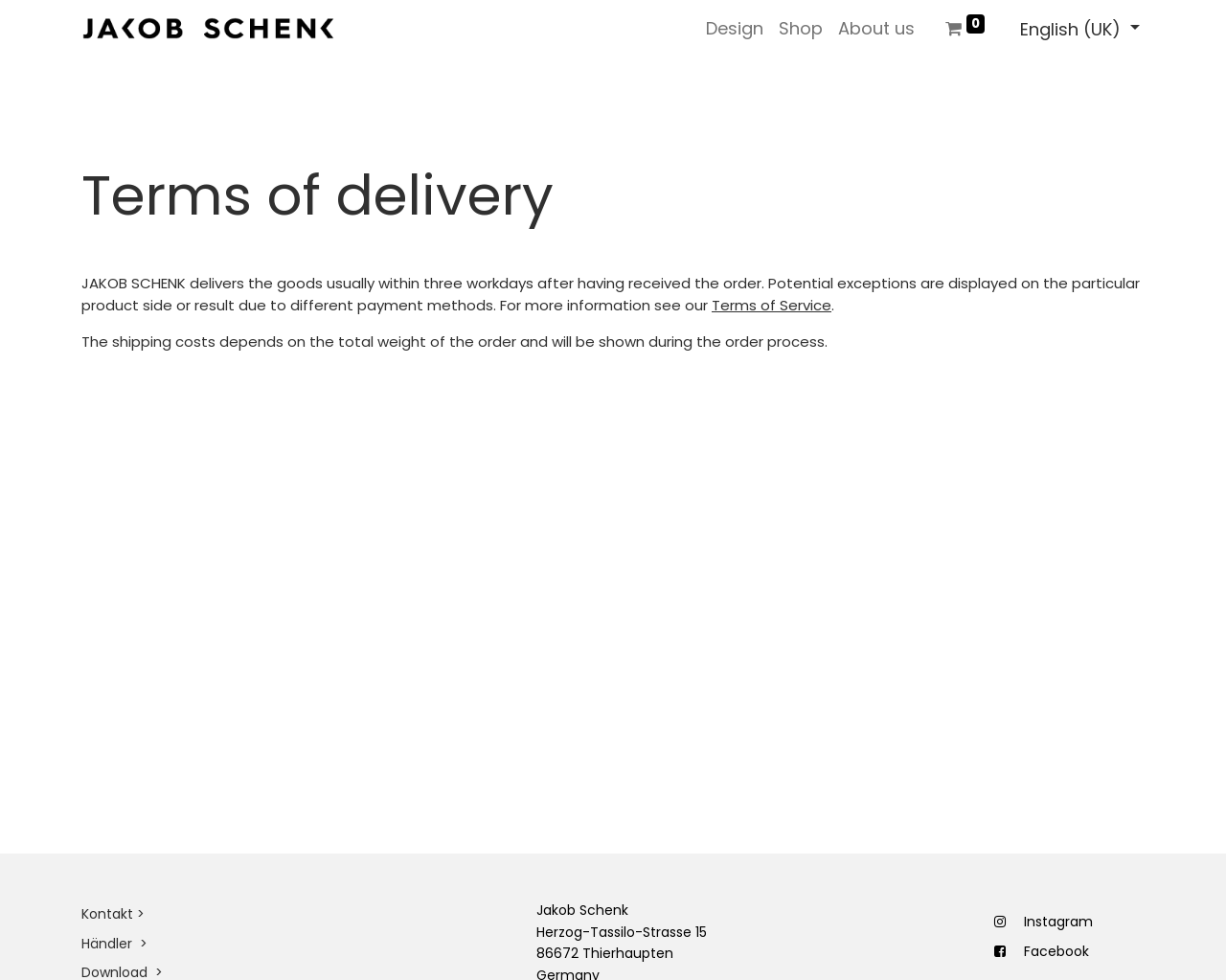Find the bounding box coordinates of the element I should click to carry out the following instruction: "View the Terms of Service".

[0.58, 0.301, 0.678, 0.321]